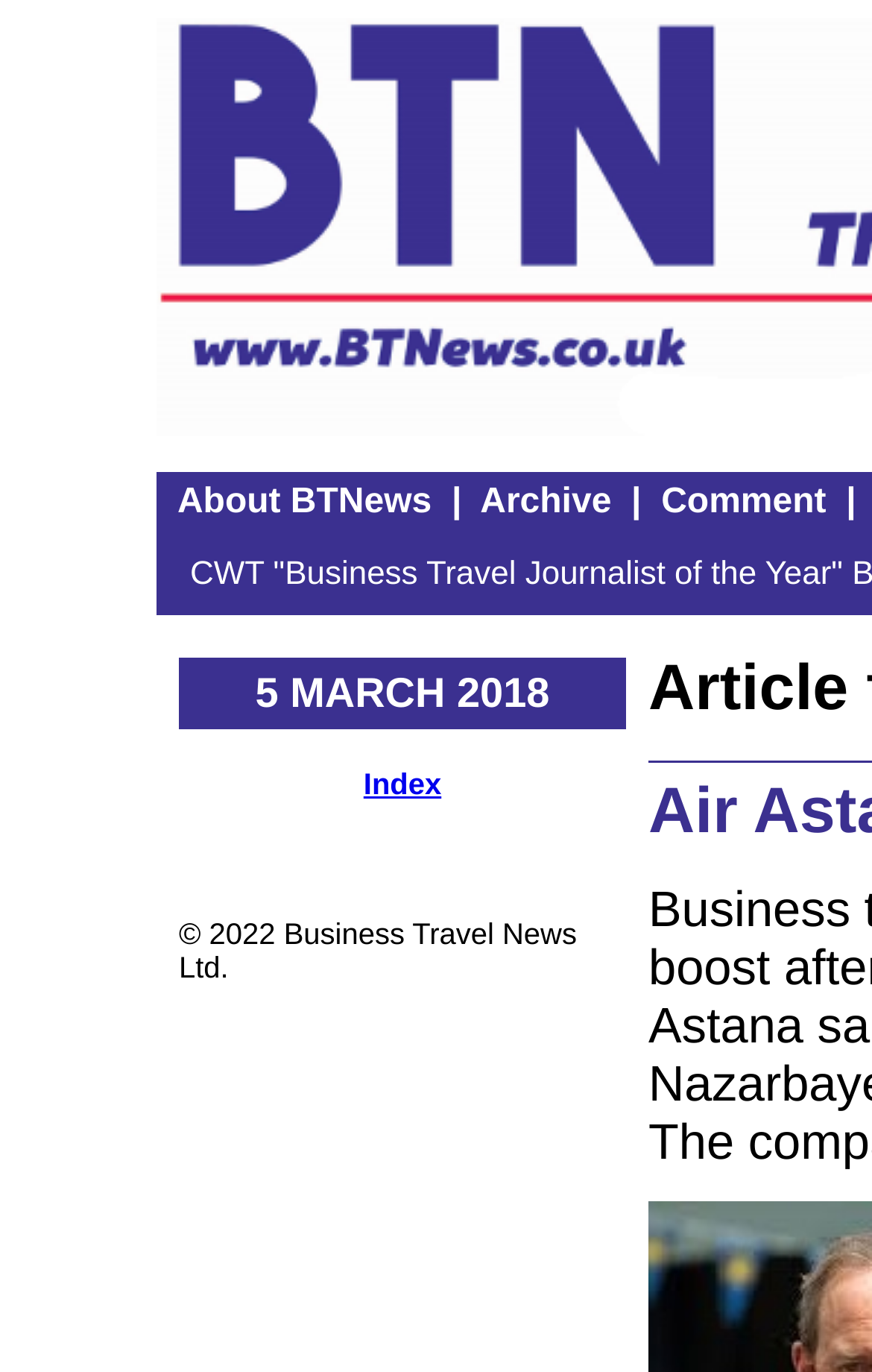How many links are present in the top navigation bar?
Please provide a single word or phrase as your answer based on the screenshot.

4